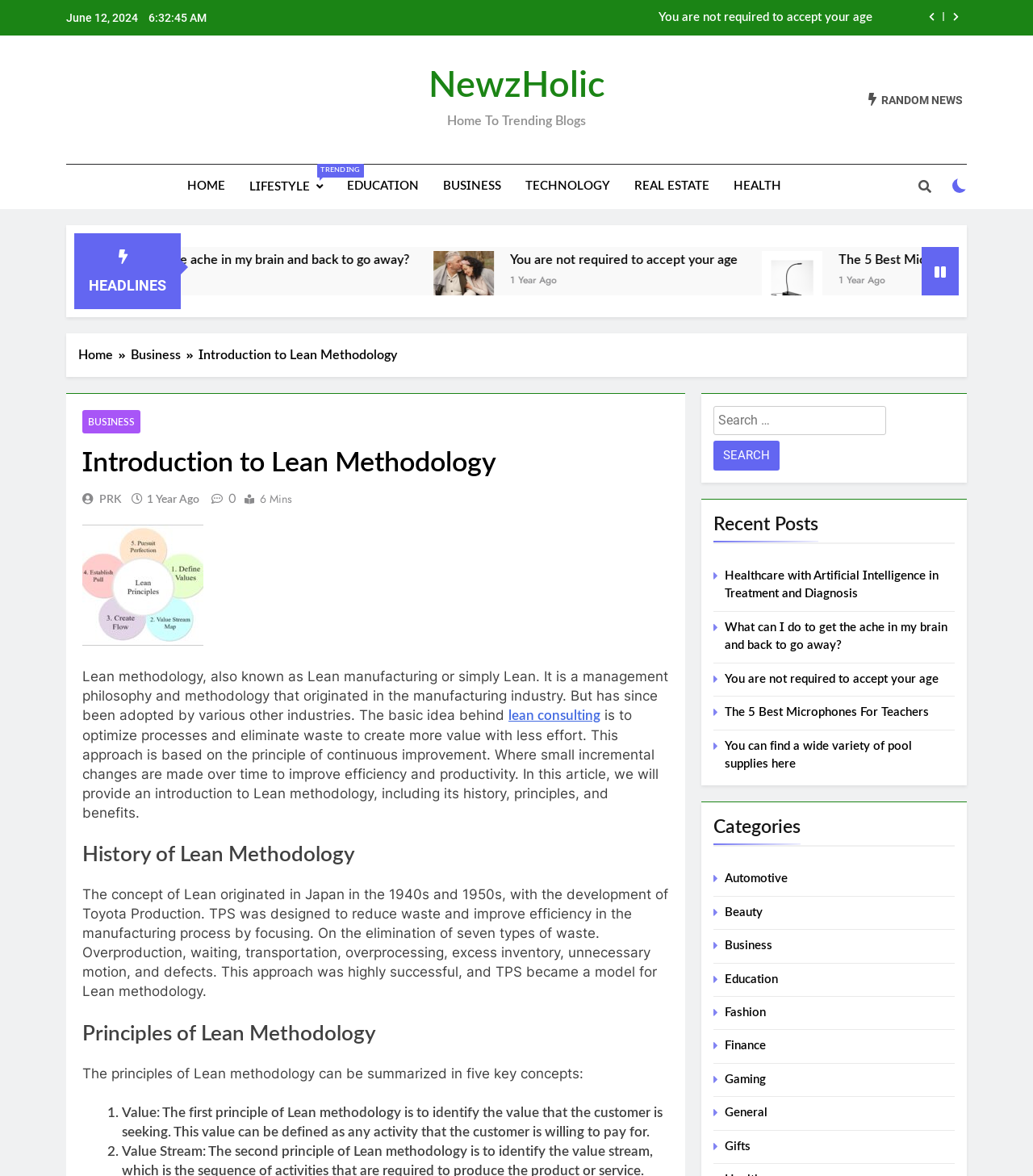Please provide the bounding box coordinates for the element that needs to be clicked to perform the following instruction: "Browse the 'Business' category". The coordinates should be given as four float numbers between 0 and 1, i.e., [left, top, right, bottom].

[0.417, 0.14, 0.497, 0.177]